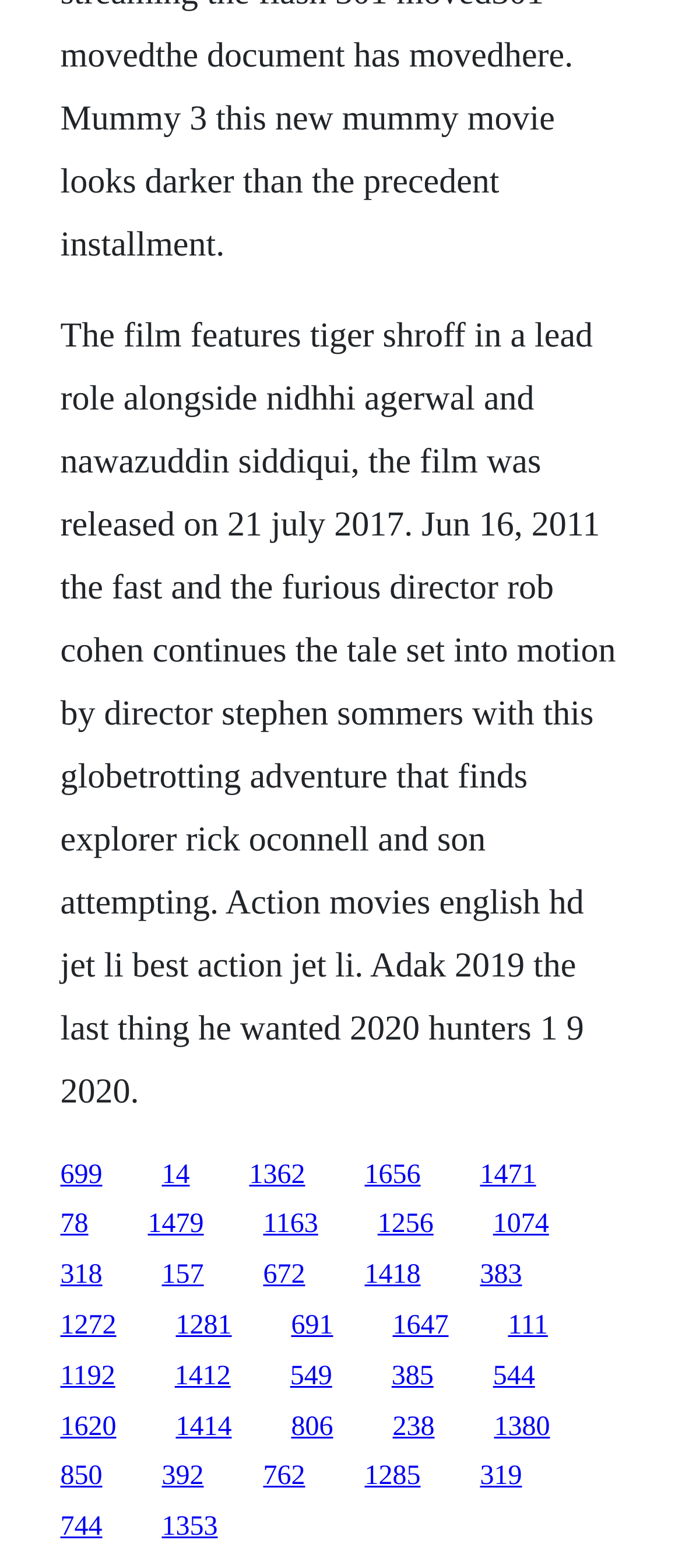Provide a single word or phrase answer to the question: 
Is there a specific date mentioned in the text?

Yes